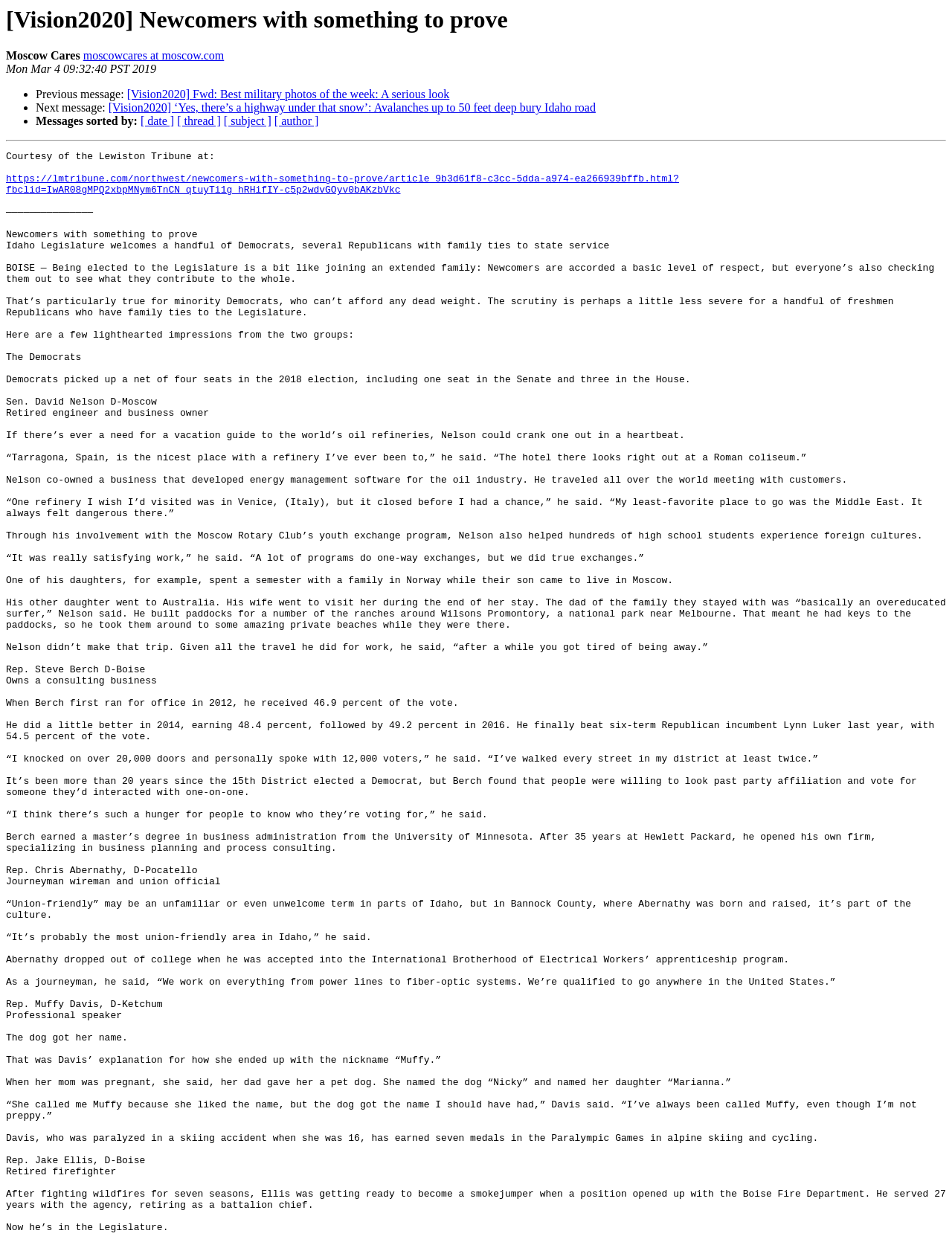Identify the bounding box coordinates of the element that should be clicked to fulfill this task: "Go to the next message". The coordinates should be provided as four float numbers between 0 and 1, i.e., [left, top, right, bottom].

[0.114, 0.082, 0.626, 0.092]